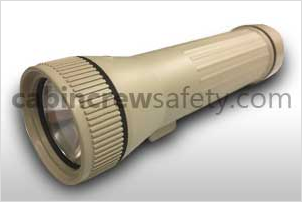Answer the following query concisely with a single word or phrase:
What is the part number of the flashlight?

P2-07-0003-001